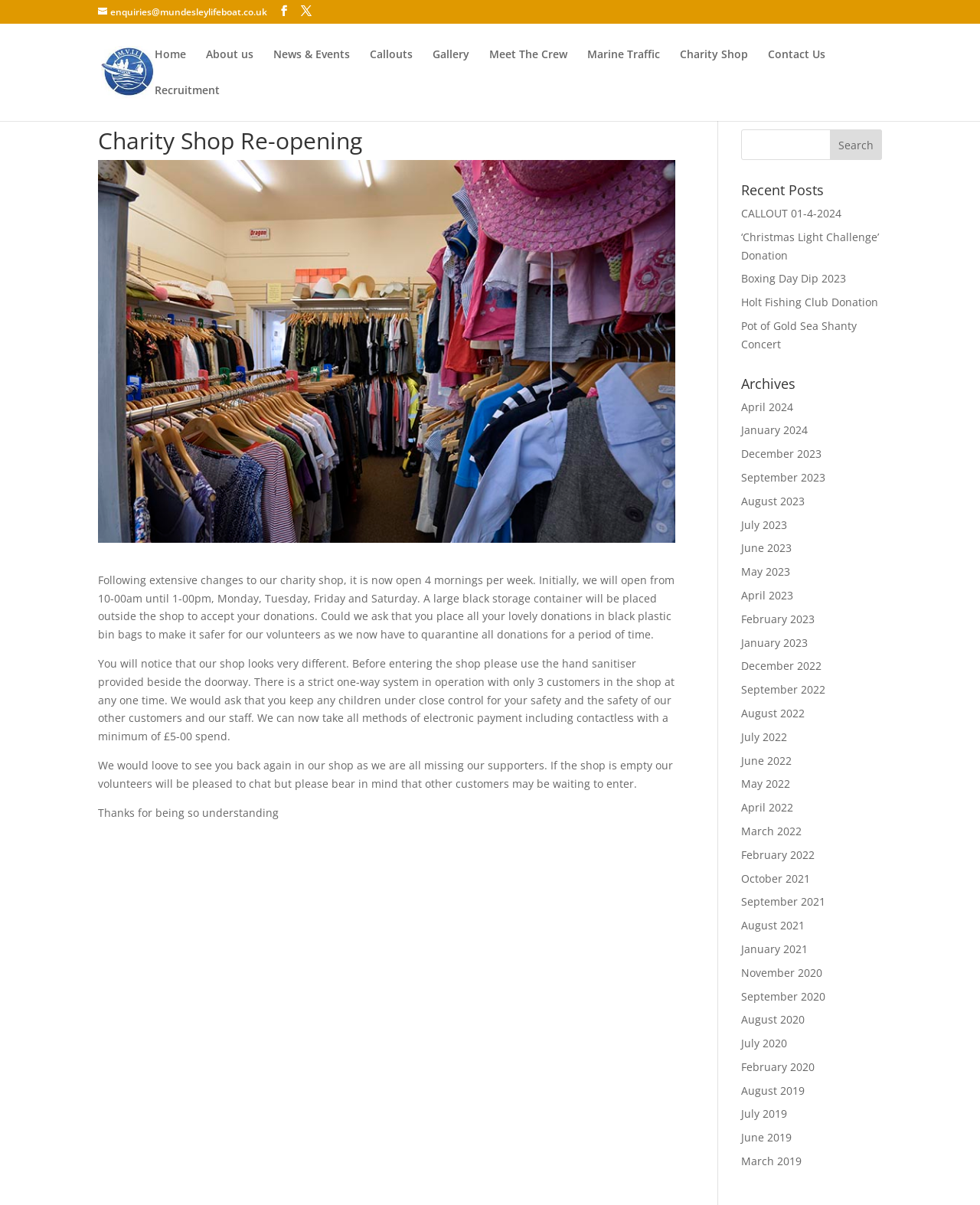Locate and extract the headline of this webpage.

Charity Shop Re-opening